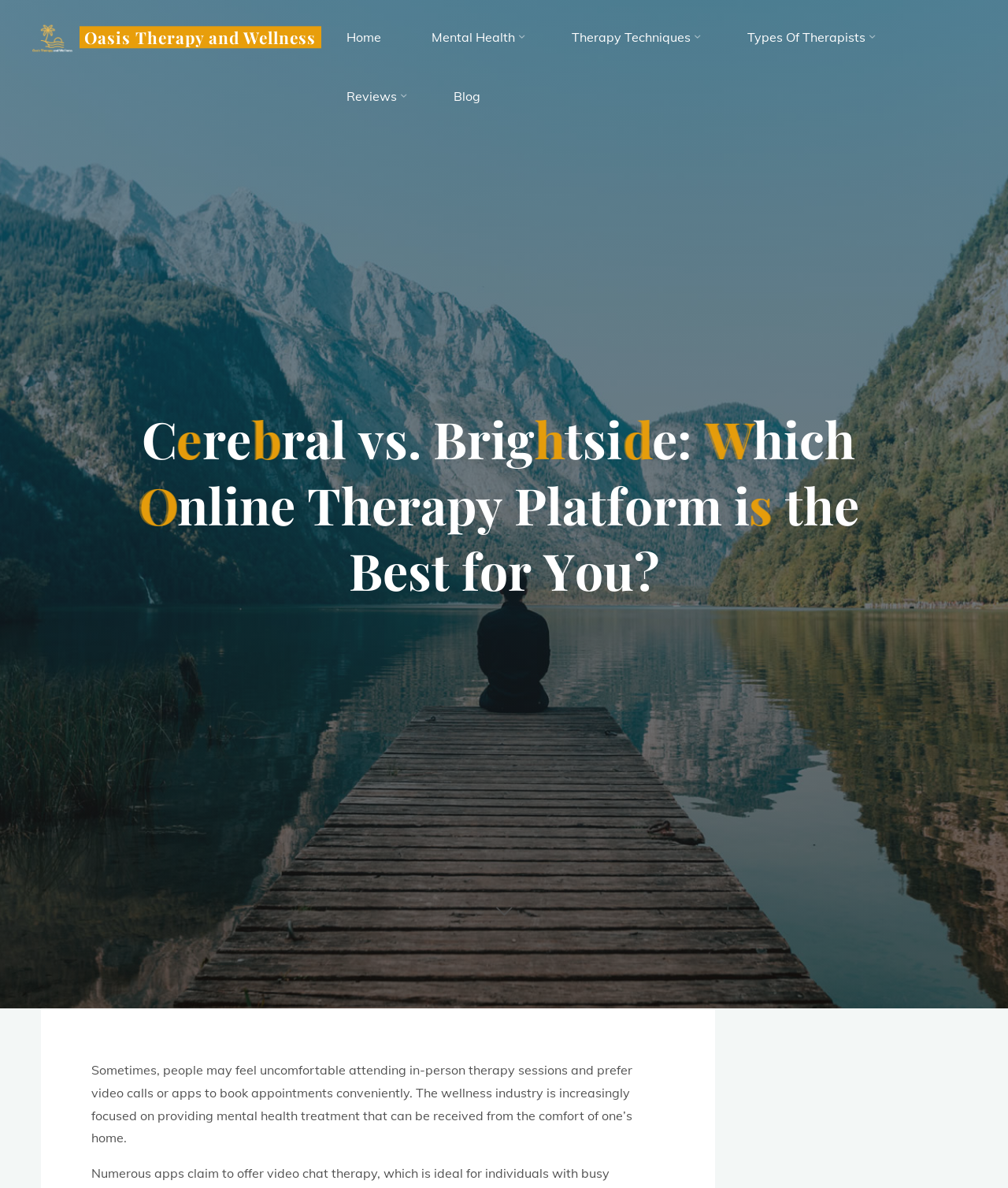Find the bounding box coordinates of the area that needs to be clicked in order to achieve the following instruction: "Go to Home". The coordinates should be specified as four float numbers between 0 and 1, i.e., [left, top, right, bottom].

[0.318, 0.007, 0.403, 0.056]